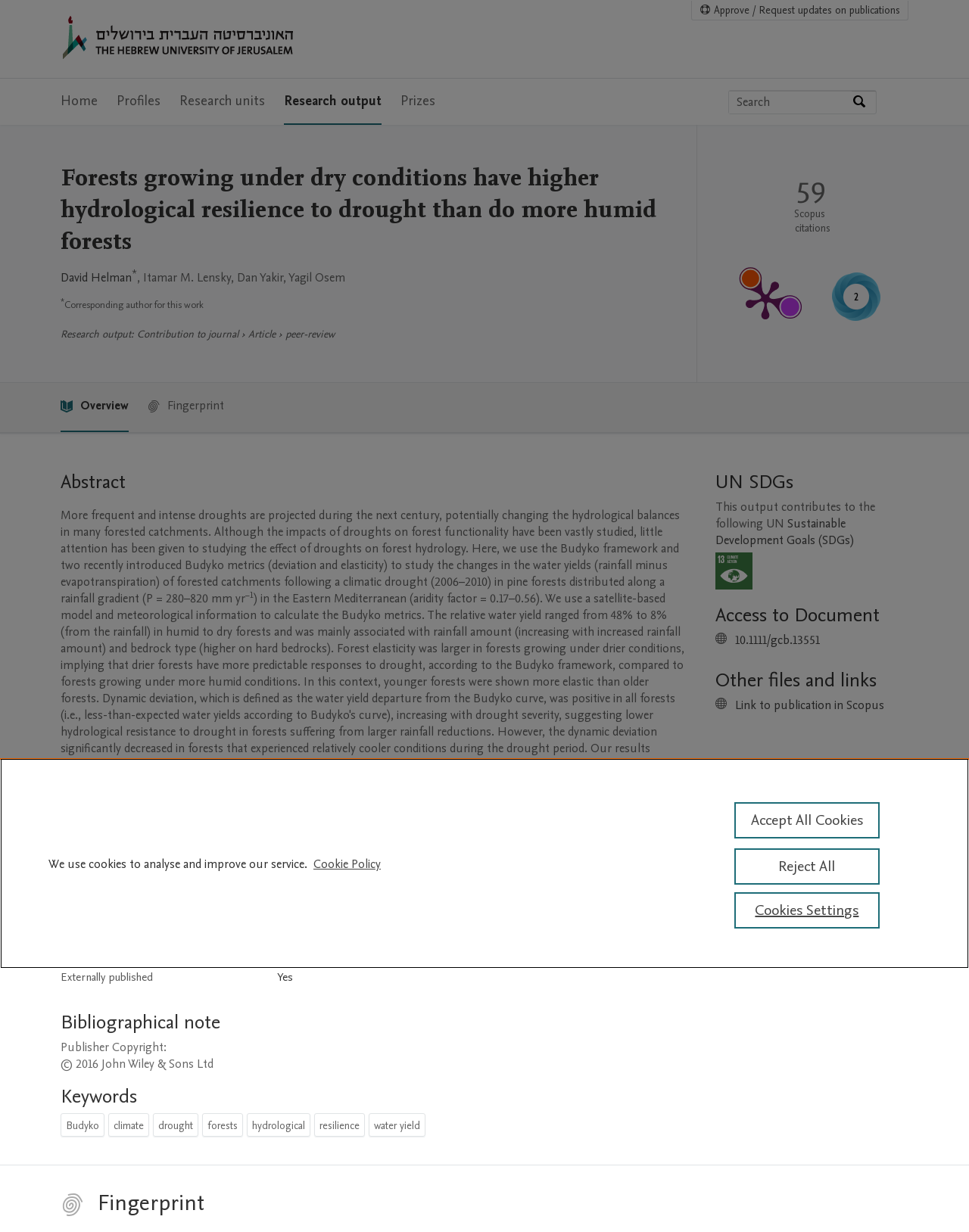Identify the bounding box coordinates for the region of the element that should be clicked to carry out the instruction: "Read the abstract". The bounding box coordinates should be four float numbers between 0 and 1, i.e., [left, top, right, bottom].

[0.062, 0.381, 0.712, 0.402]